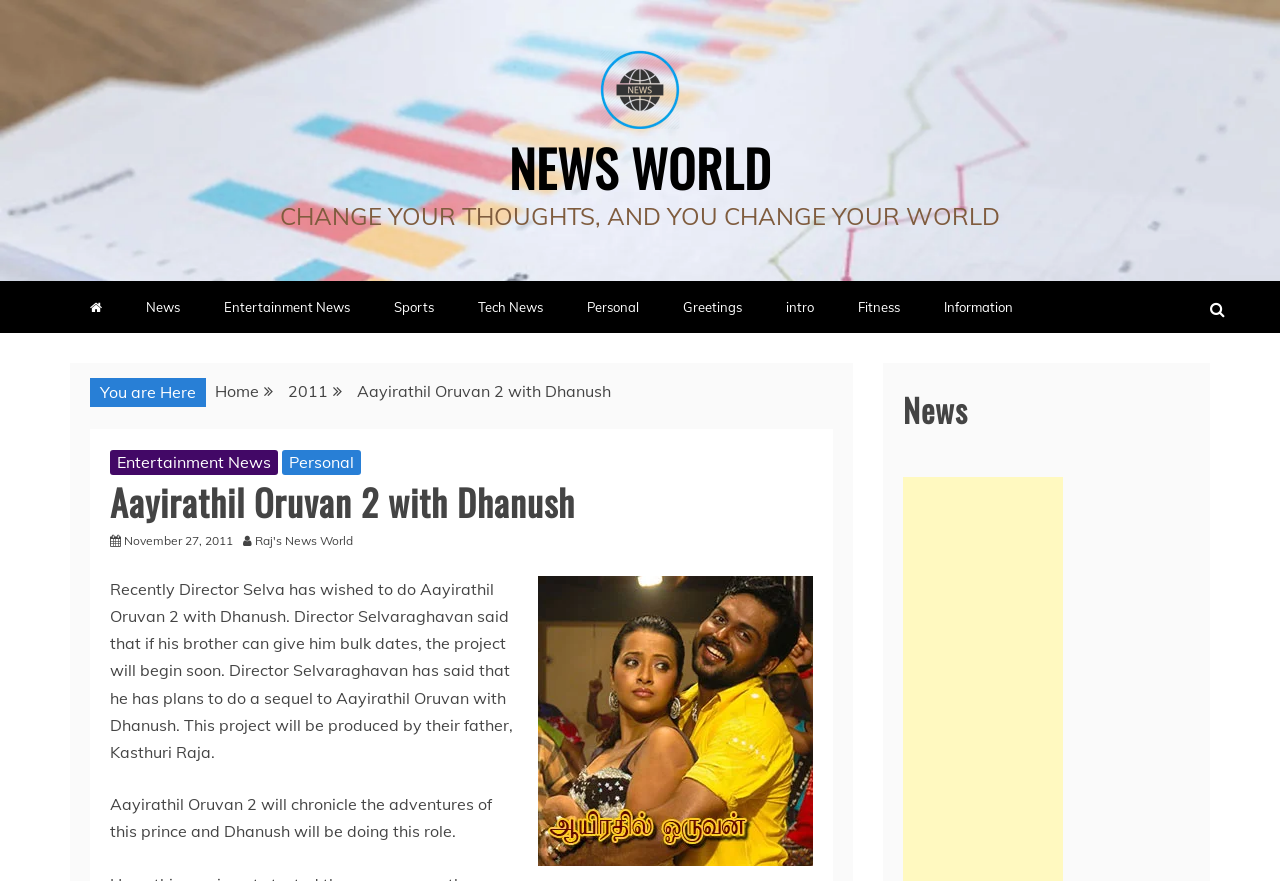Who is the director of the movie?
Observe the image and answer the question with a one-word or short phrase response.

Selvaraghavan